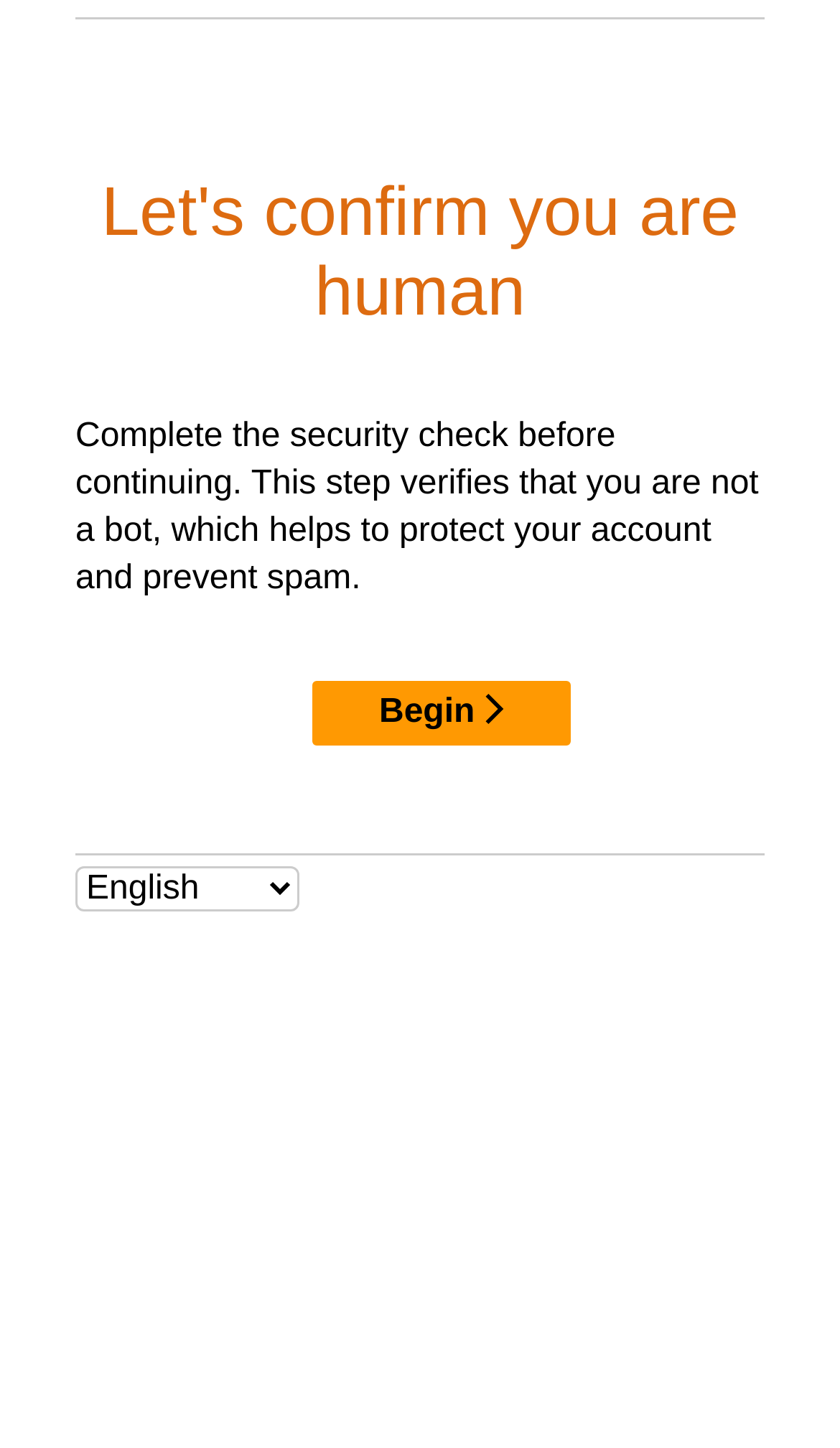Please find the main title text of this webpage.

Let's confirm you are human